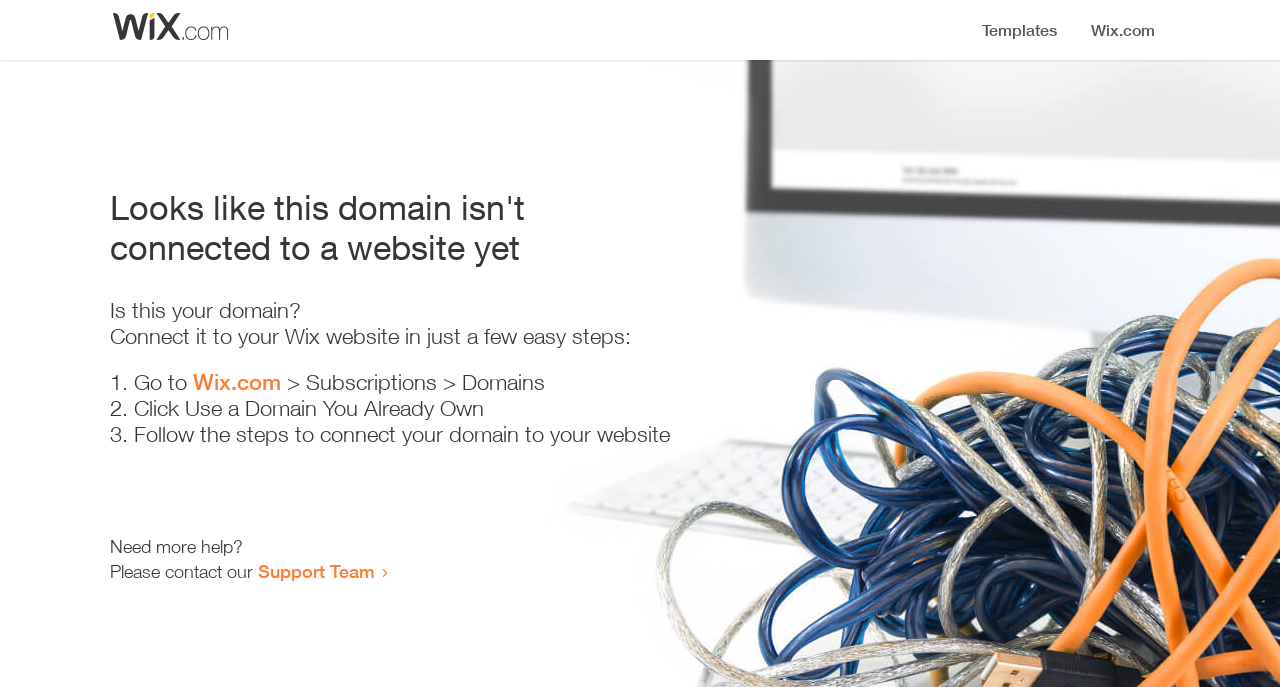Identify the bounding box coordinates for the UI element described as: "title="Visit the main page"".

None